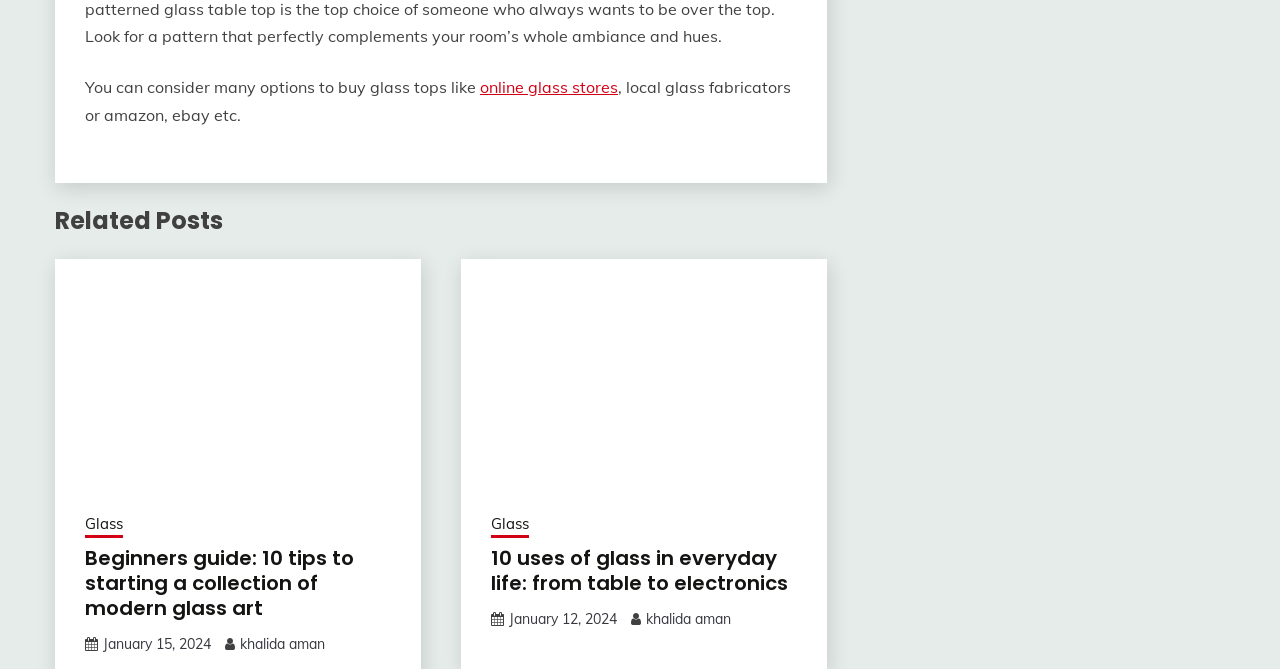Find the bounding box coordinates corresponding to the UI element with the description: "January 12, 2024January 12, 2024". The coordinates should be formatted as [left, top, right, bottom], with values as floats between 0 and 1.

[0.398, 0.912, 0.482, 0.939]